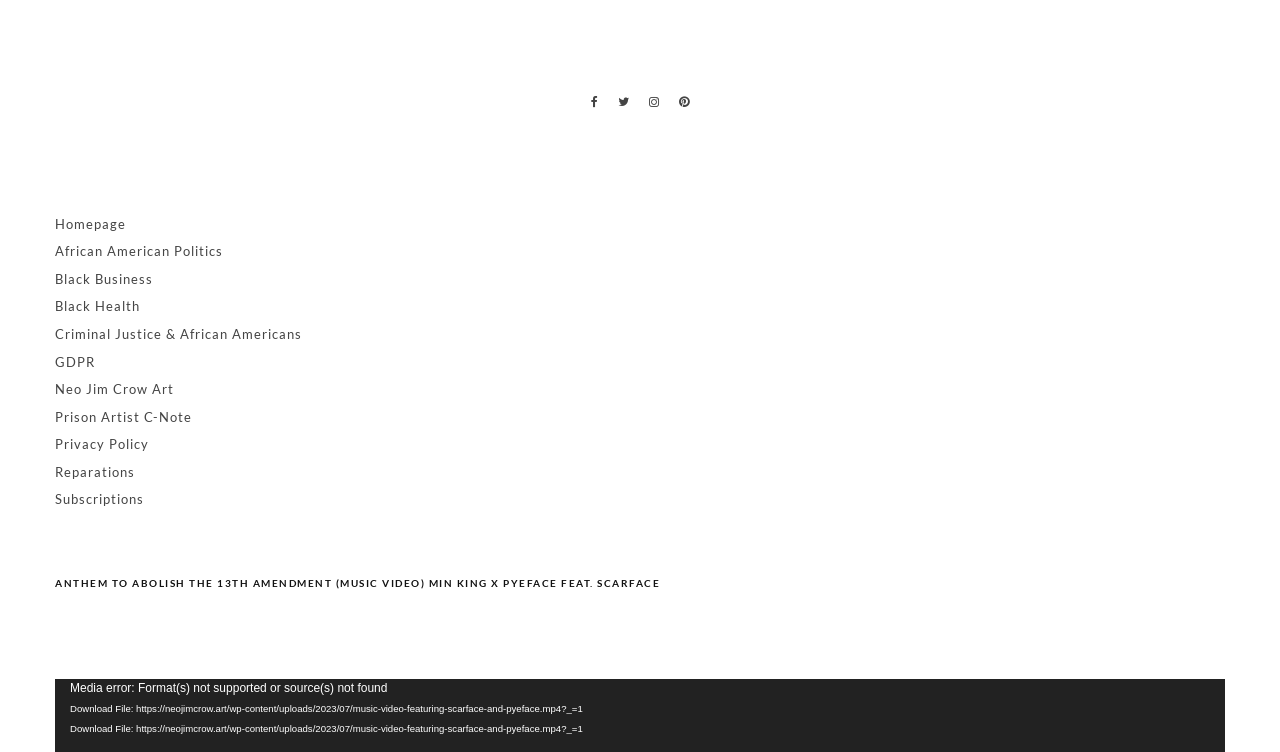Please provide a one-word or short phrase answer to the question:
How many categories are available in the webpage's navigation menu?

11